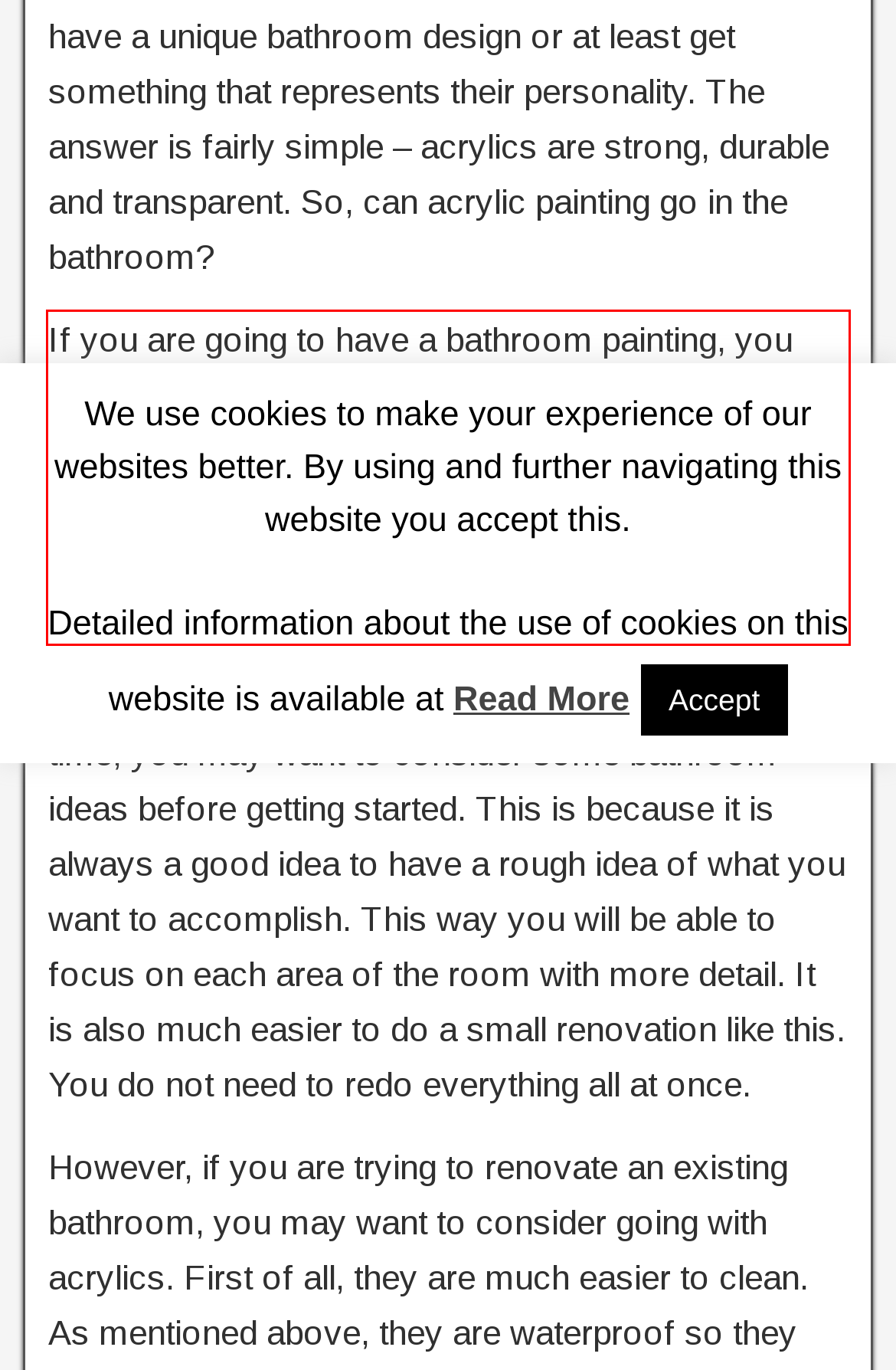Analyze the red bounding box in the provided webpage screenshot and generate the text content contained within.

If you are going to have a bathroom painting, you can have either oil or water based paints. But as a matter of fact, the water-based paints are better. It is less likely to fade and it is also waterproof. This is why many interior designers prefer to use this kind of paint for their bathrooms.